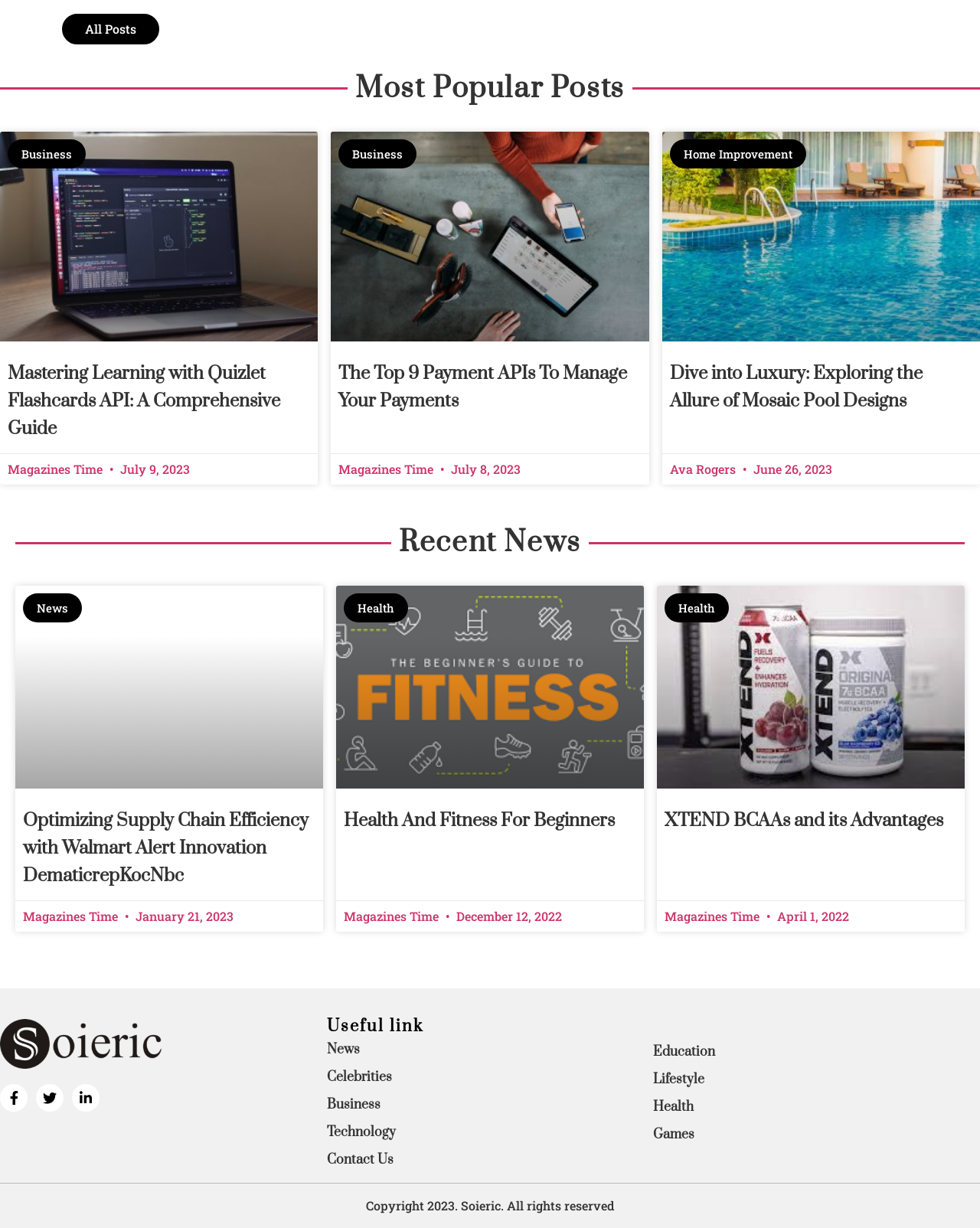What is the category of the article 'Mastering Learning with Quizlet Flashcards API: A Comprehensive Guide'?
Give a single word or phrase answer based on the content of the image.

Business